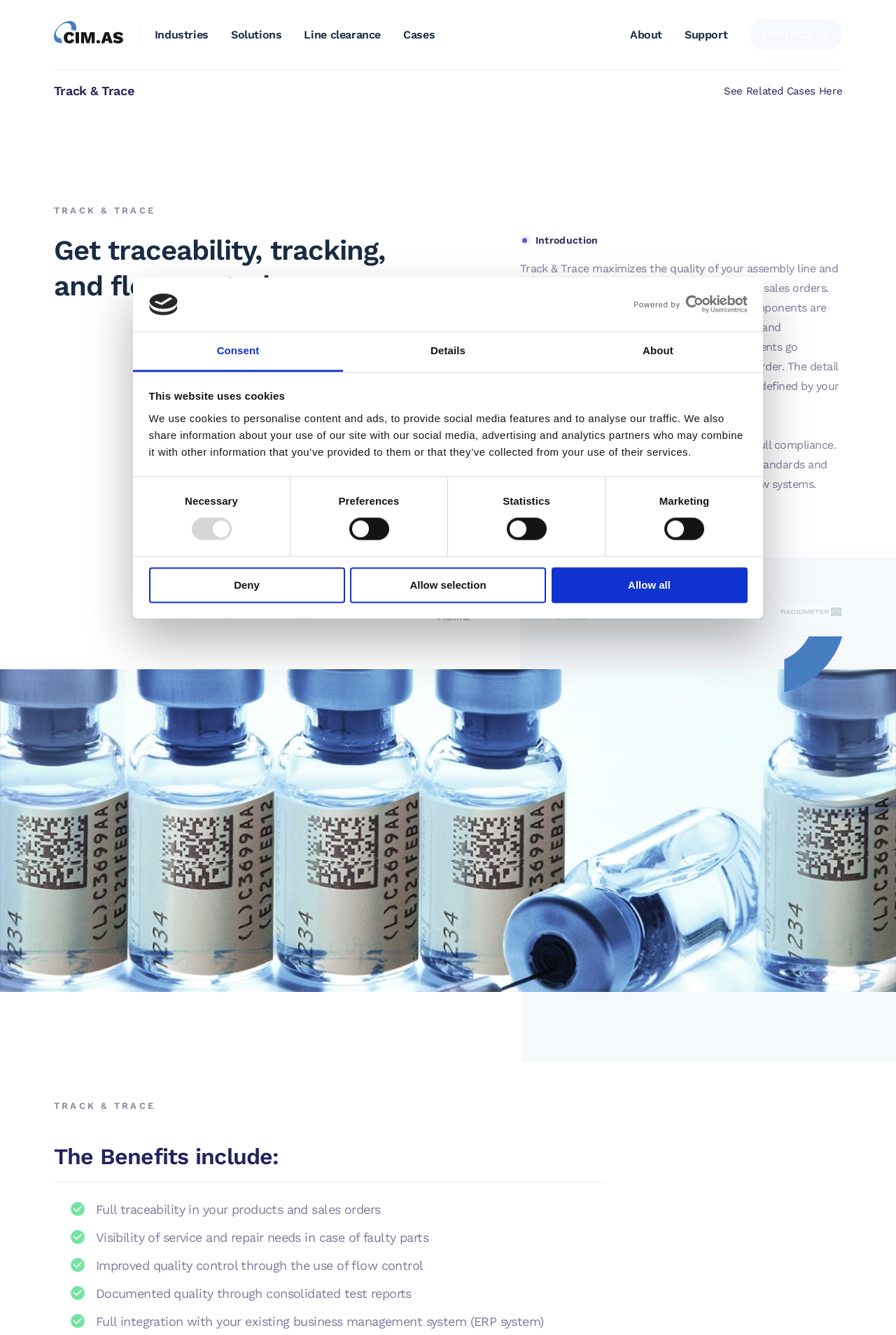Explain in detail what is displayed on the webpage.

The webpage is about Track & Trace, an industrial software for data-driven transparency. At the top, there is a logo and a link to open in a new window. Below the logo, there is a modal dialog about cookies, with an image of the Cookiebot logo. 

On the top navigation bar, there are several links, including "Industries", "Solutions", "Line clearance", "Cases", "About", "Support", and "CONTACT US". 

The main content of the page is divided into sections. The first section has a heading "Get traceability, tracking, and flow control" and describes the benefits of Track & Trace, including maximizing the quality of the assembly line and providing full traceability on products and sales orders. 

Below this section, there are several images of company logos, including Kamstrup, Stevanatogroup, Xellia, Merck, and an untitled logo. 

The next section has a heading "The Benefits include:" and lists several benefits, including full traceability, visibility of service and repair needs, improved quality control, documented quality, and full integration with existing business management systems. 

On the right side of the page, there is a consent selection section, where users can select their preferences for necessary, preferences, statistics, and marketing cookies. There are also buttons to deny, allow selection, or allow all cookies.